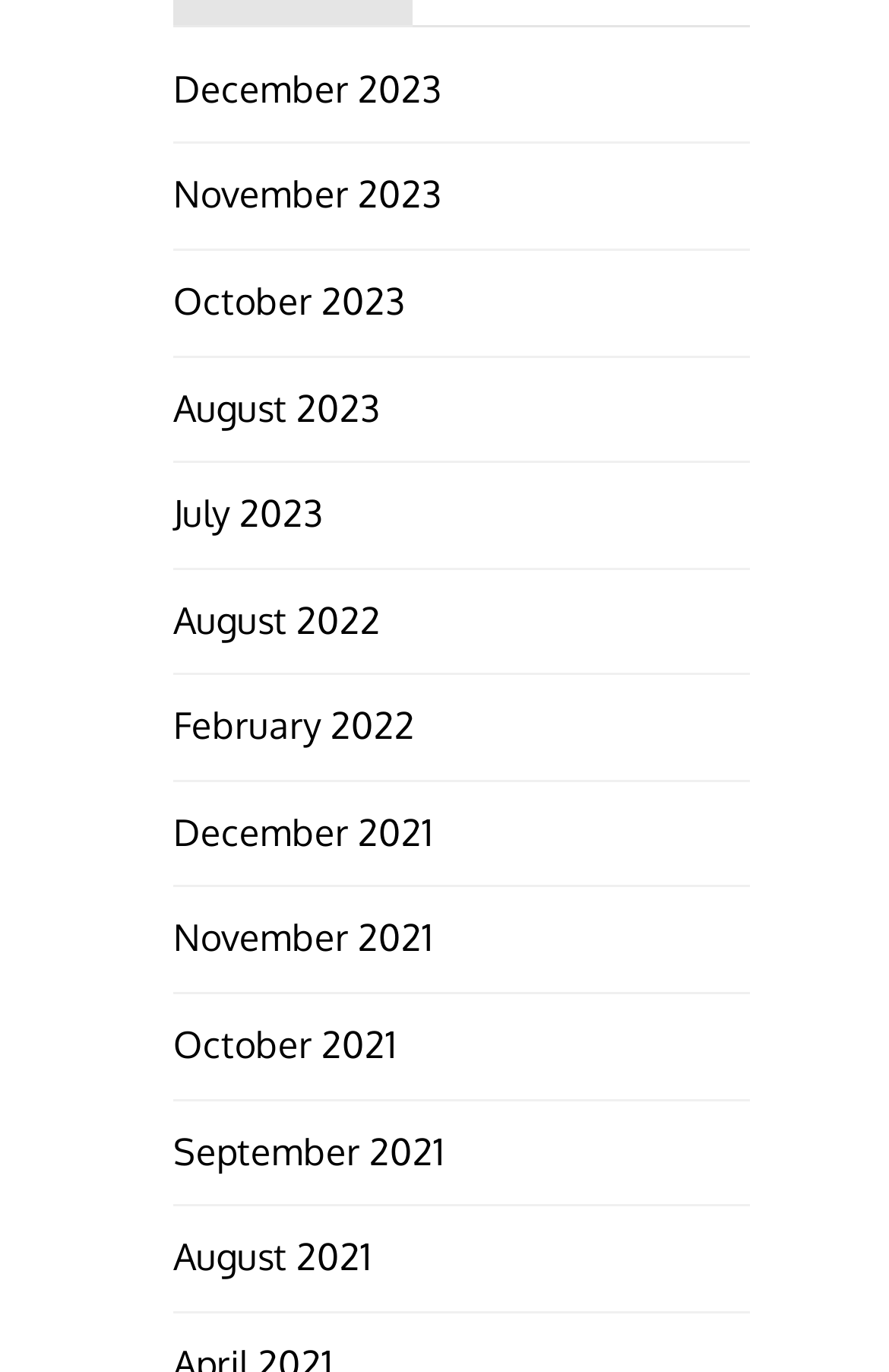How many months are listed from 2021?
Based on the image, answer the question in a detailed manner.

I can count the number of links related to 2021, which are December 2021, November 2021, October 2021, September 2021, and August 2021. Therefore, there are 5 months listed from 2021.